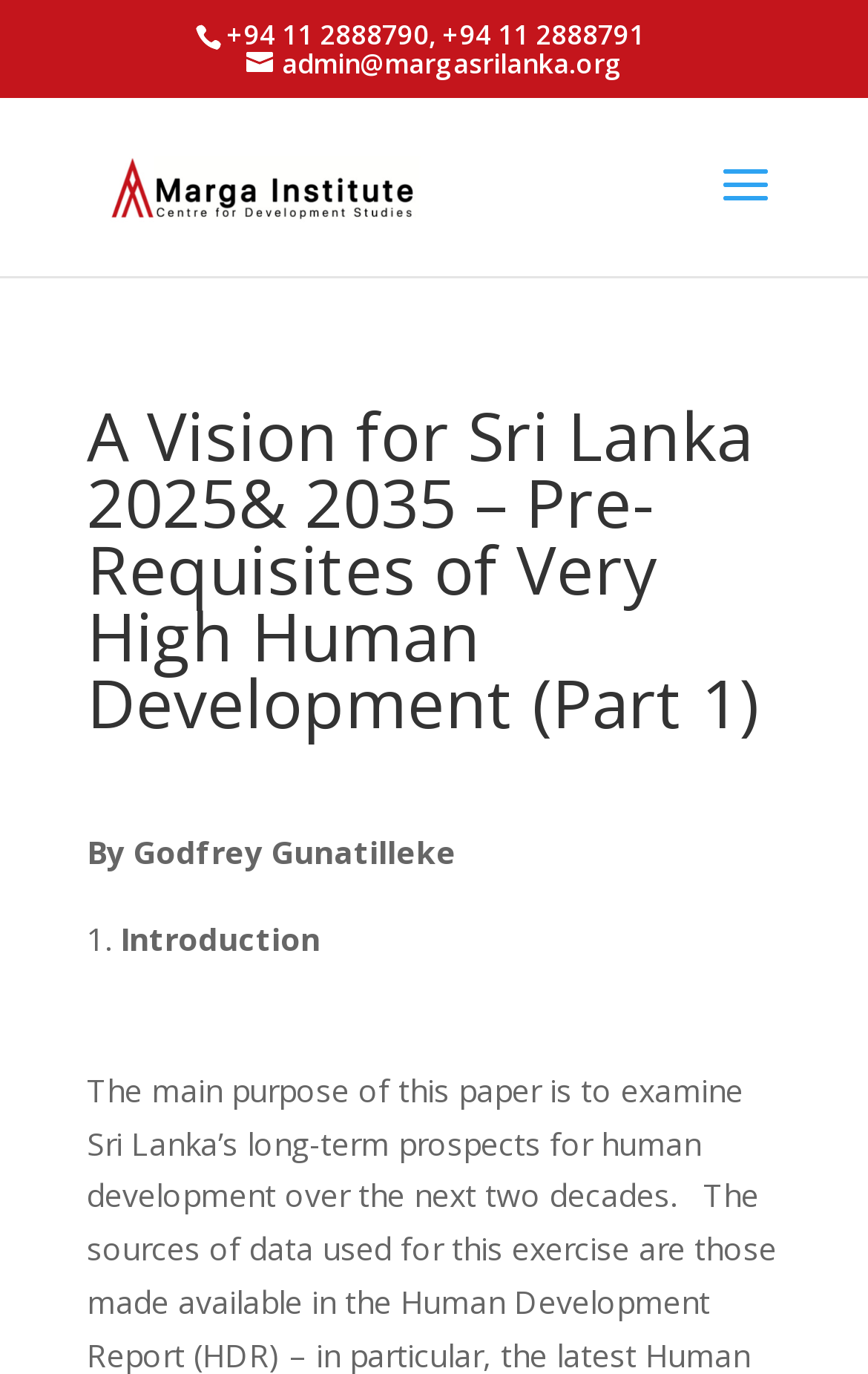Please specify the bounding box coordinates in the format (top-left x, top-left y, bottom-right x, bottom-right y), with values ranging from 0 to 1. Identify the bounding box for the UI component described as follows: alt="Marga Institute"

[0.11, 0.118, 0.496, 0.149]